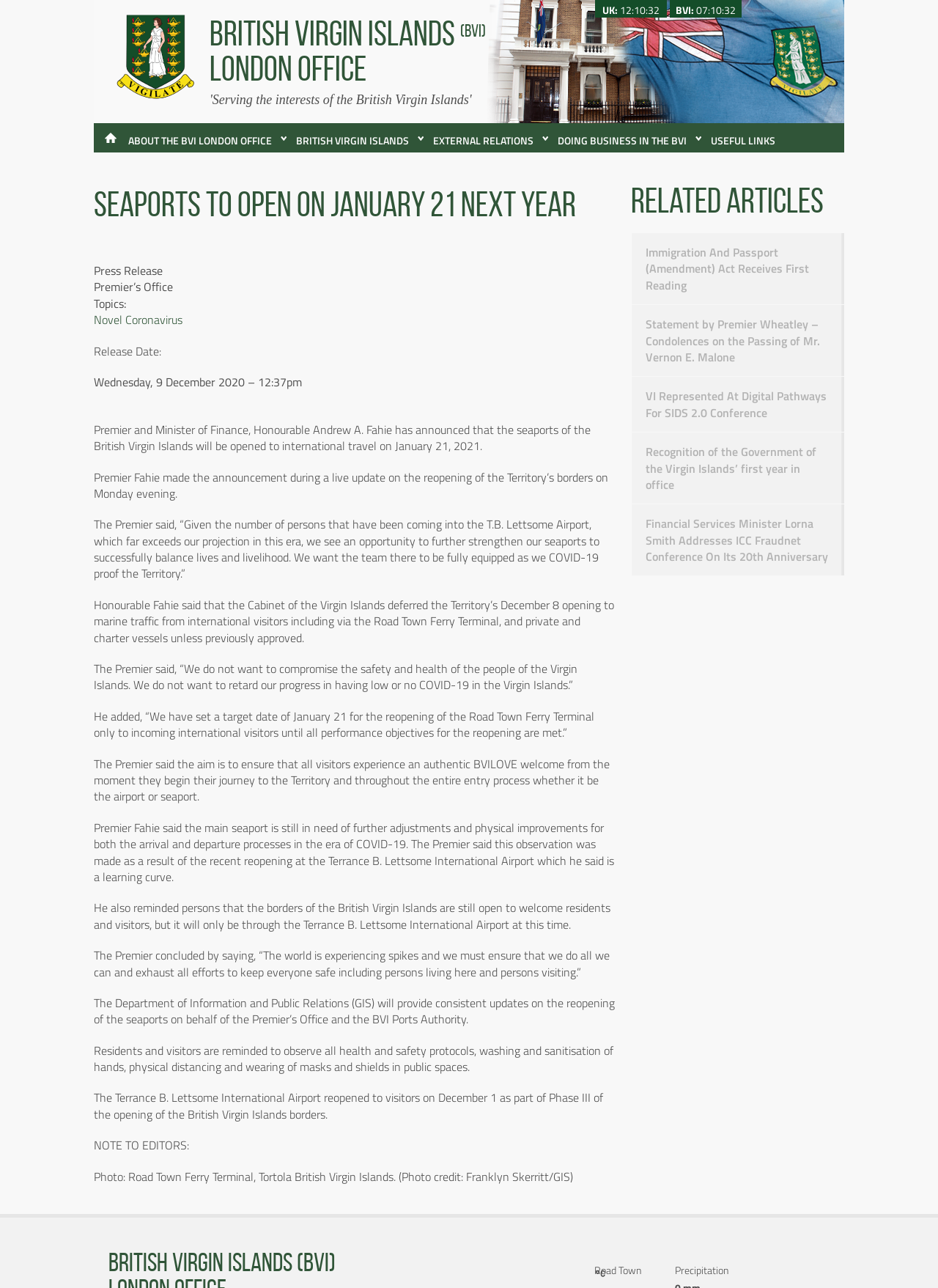Use a single word or phrase to answer the question:
What is the date of the press release?

Wednesday, 9 December 2020